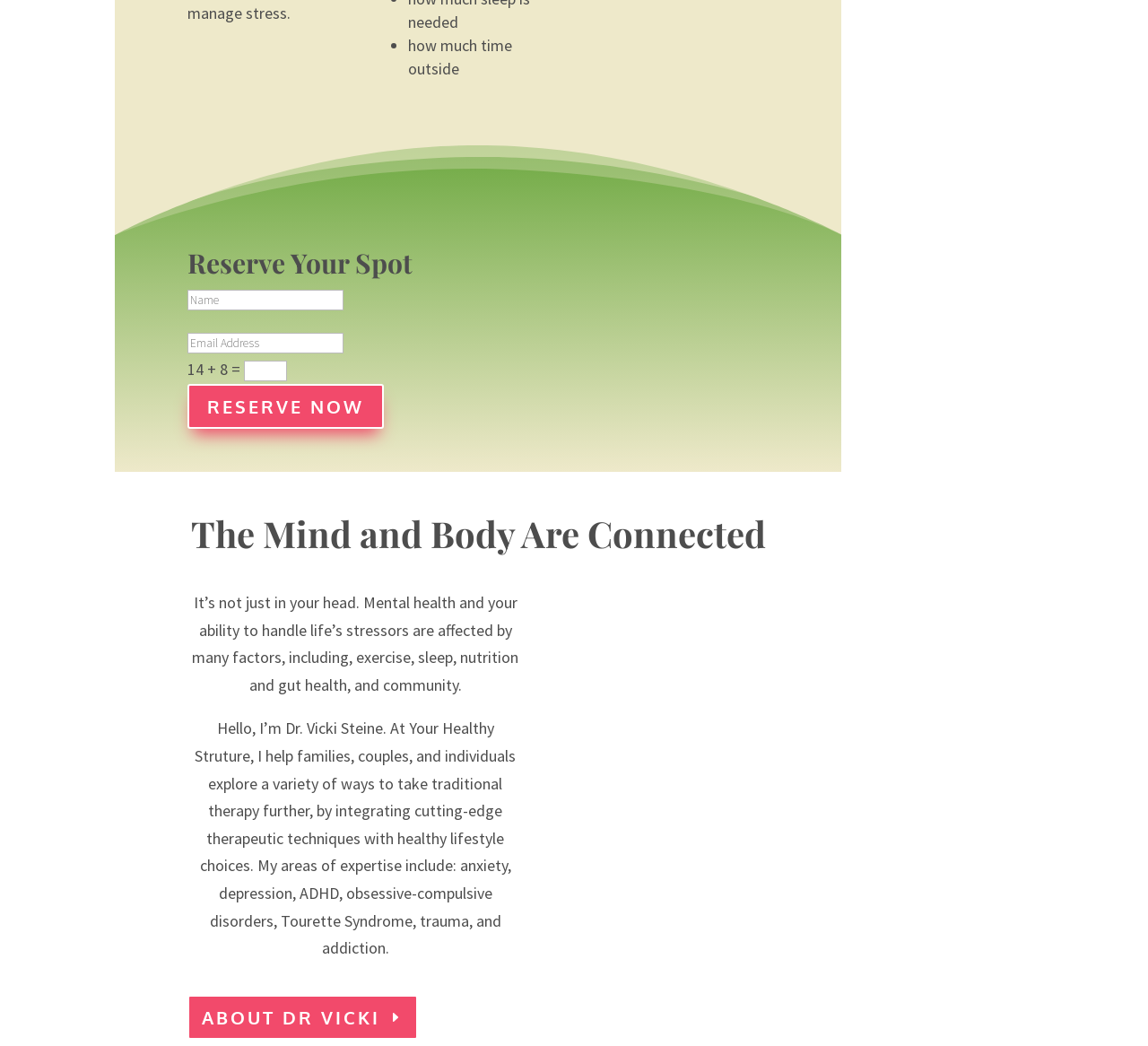What is Dr. Vicki Steine's area of expertise?
Please look at the screenshot and answer using one word or phrase.

Anxiety, depression, ADHD, etc.